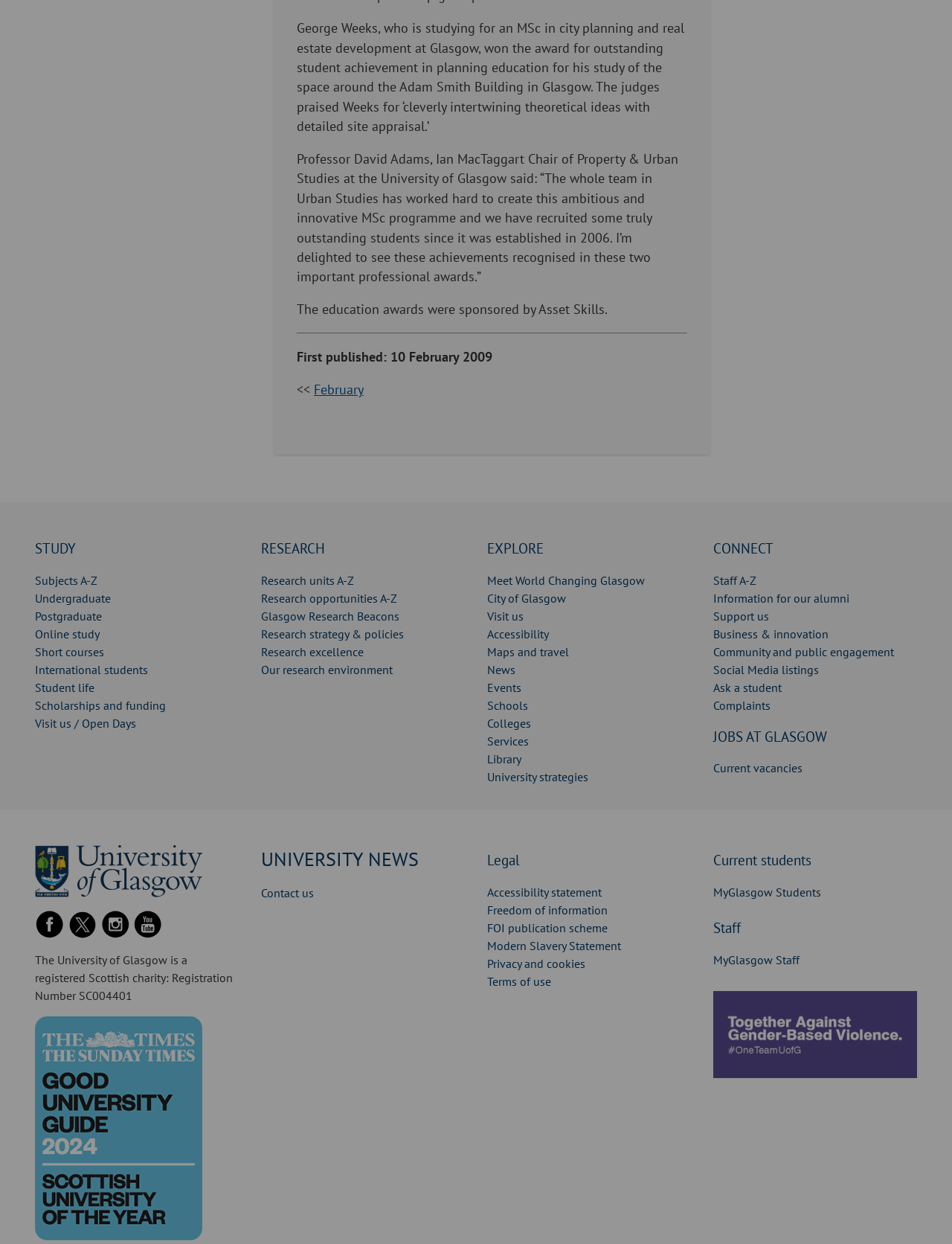Please locate the bounding box coordinates for the element that should be clicked to achieve the following instruction: "Contact us". Ensure the coordinates are given as four float numbers between 0 and 1, i.e., [left, top, right, bottom].

[0.274, 0.712, 0.33, 0.724]